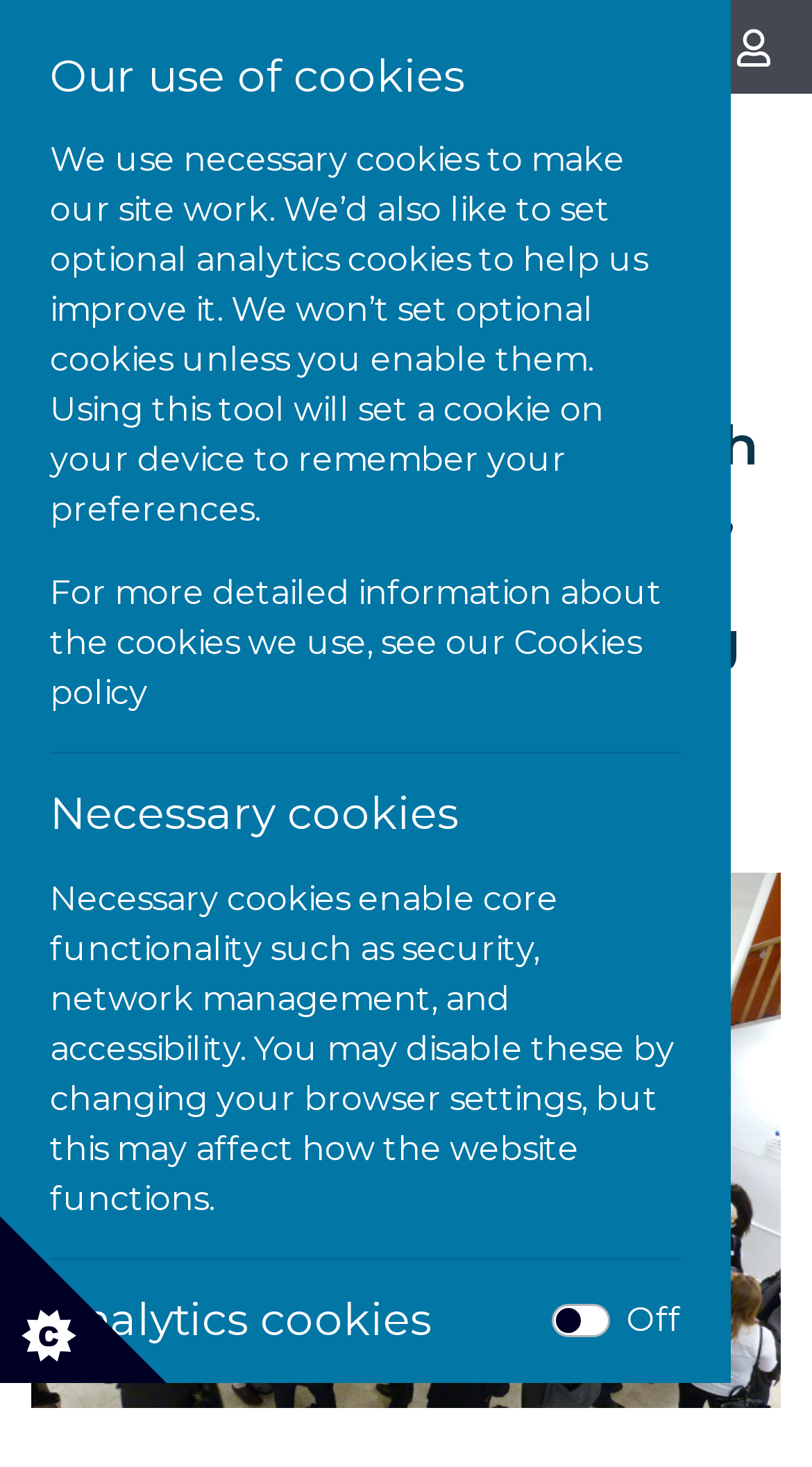What is the link located at the top right corner of the webpage?
Please use the image to provide an in-depth answer to the question.

The answer can be found by examining the link element located at the top right corner of the webpage which has the text 'accessibility options' and is accompanied by an image.